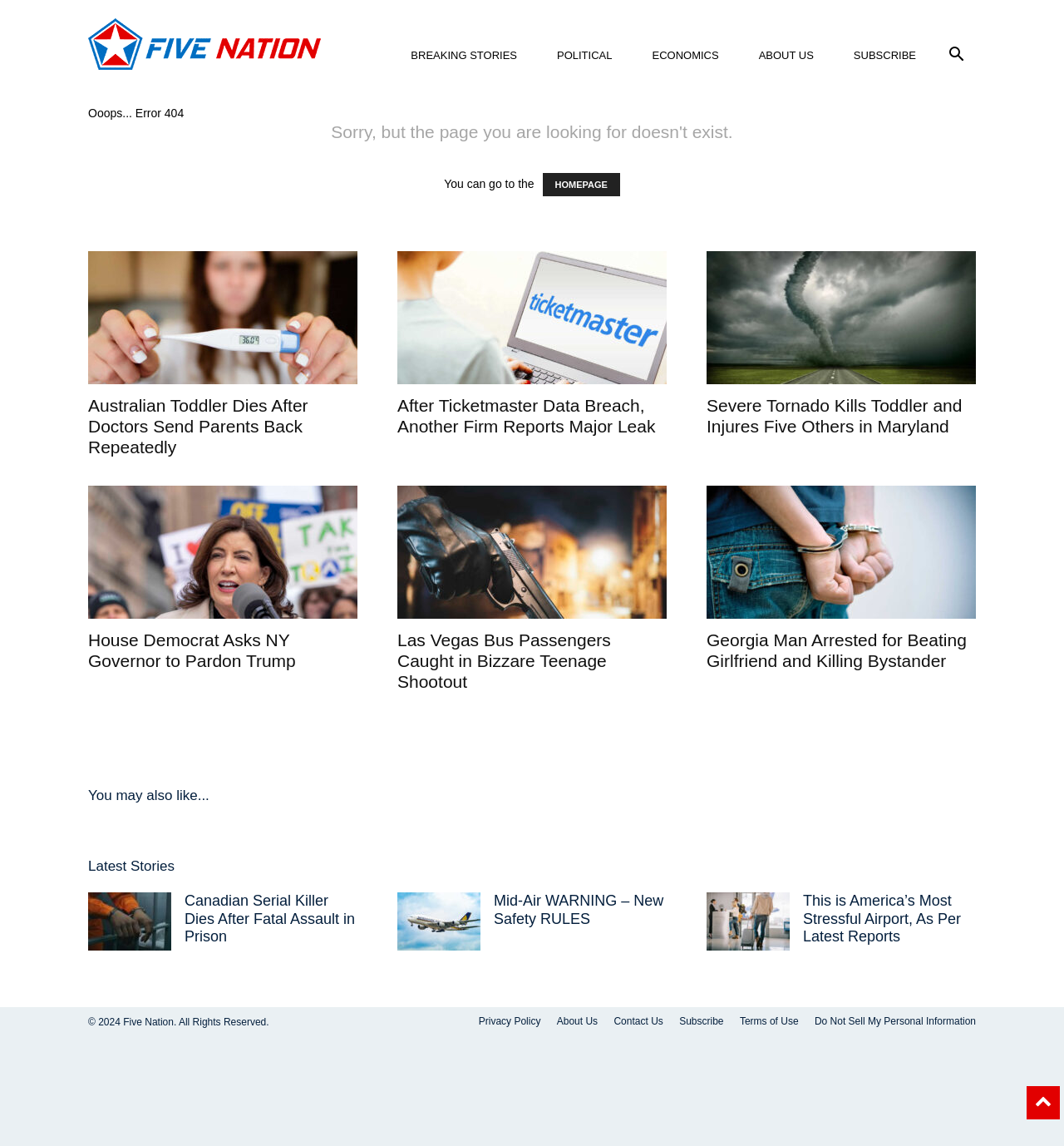Based on the image, please elaborate on the answer to the following question:
What is the copyright information displayed at the bottom of the page?

The copyright information is displayed in a static text element with coordinates [0.083, 0.887, 0.253, 0.897], which indicates that the website is owned by Five Nation and all rights are reserved.